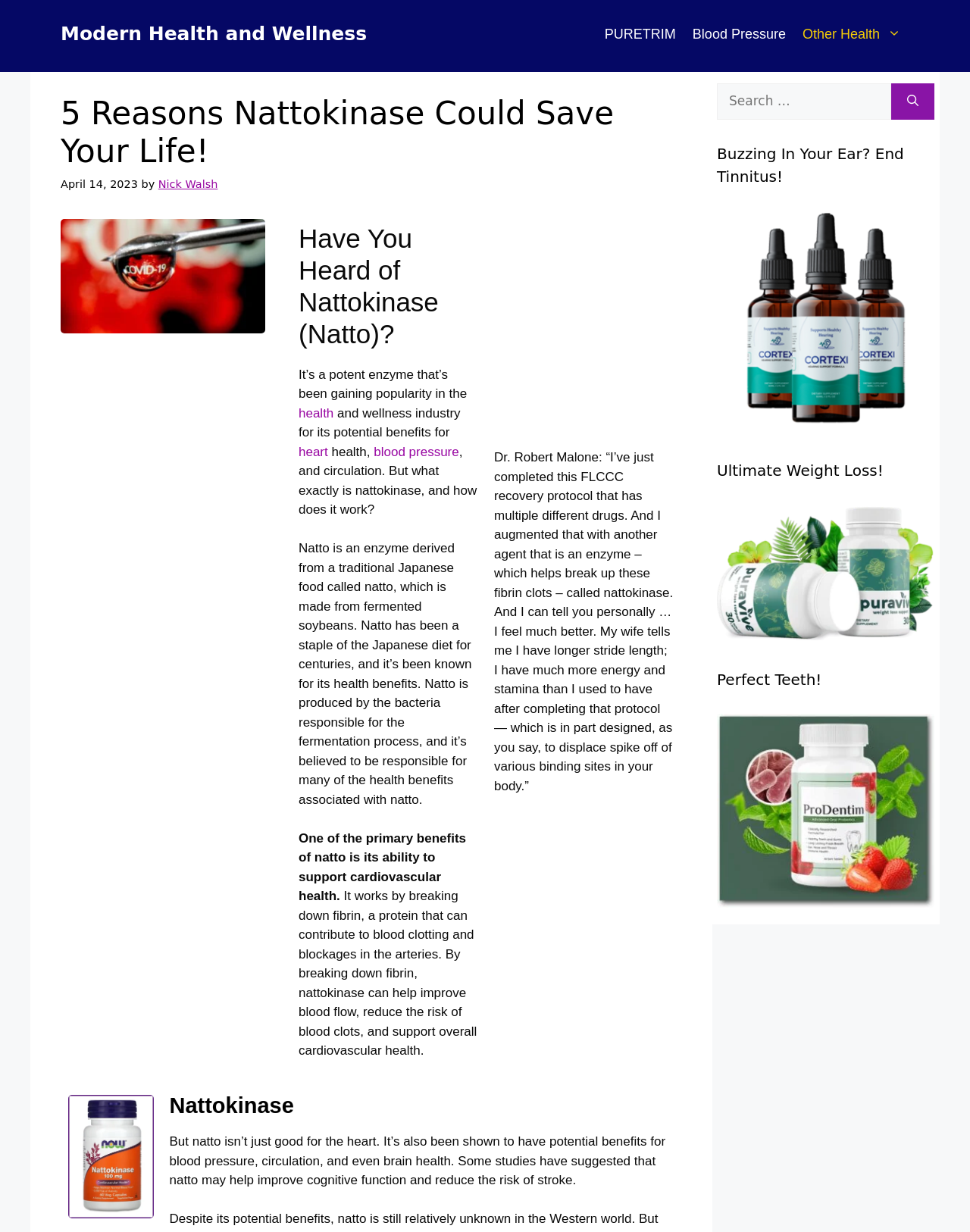Identify the bounding box for the UI element described as: "parent_node: Perfect Teeth!". Ensure the coordinates are four float numbers between 0 and 1, formatted as [left, top, right, bottom].

[0.739, 0.727, 0.963, 0.739]